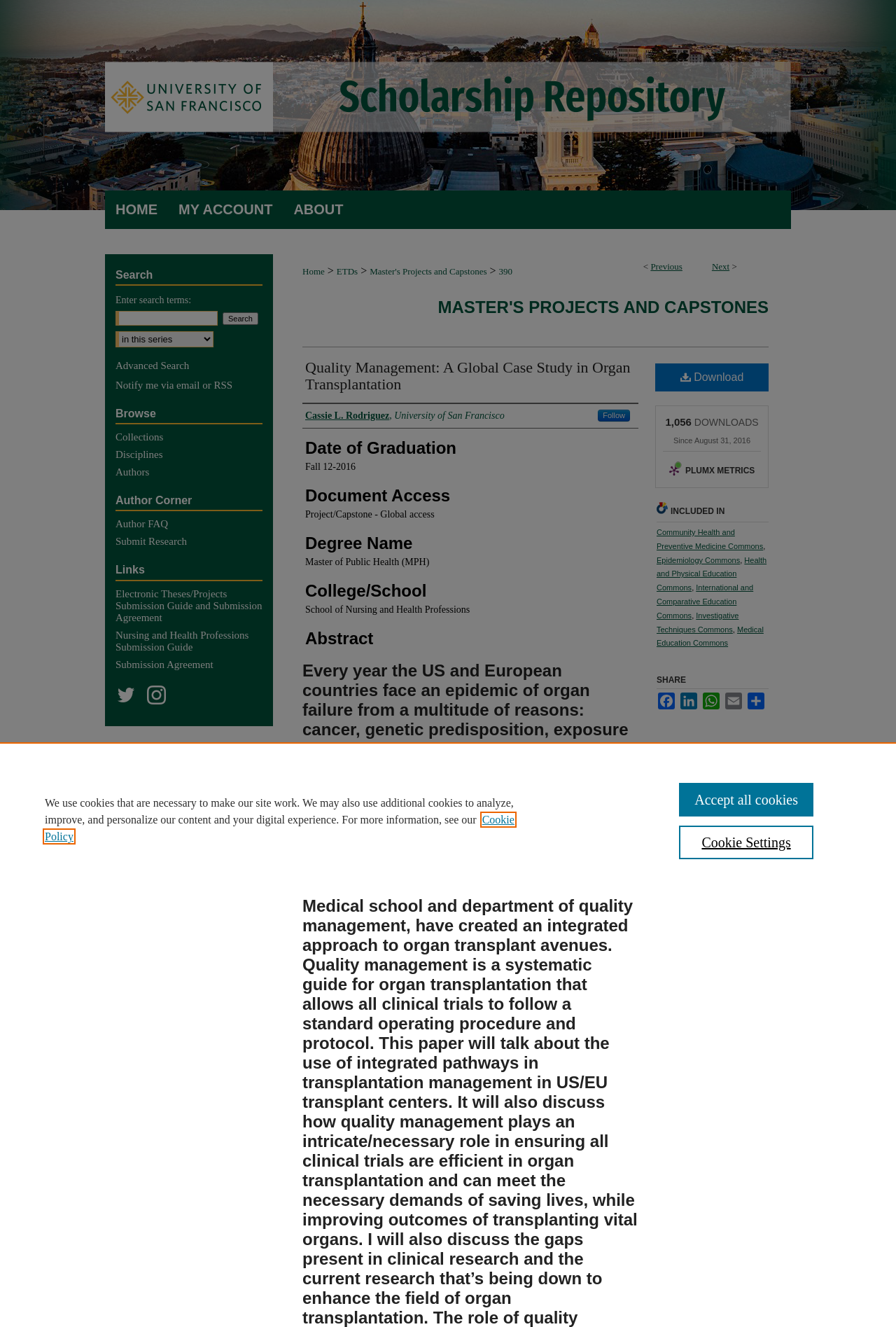What is the principal heading displayed on the webpage?

Quality Management: A Global Case Study in Organ Transplantation